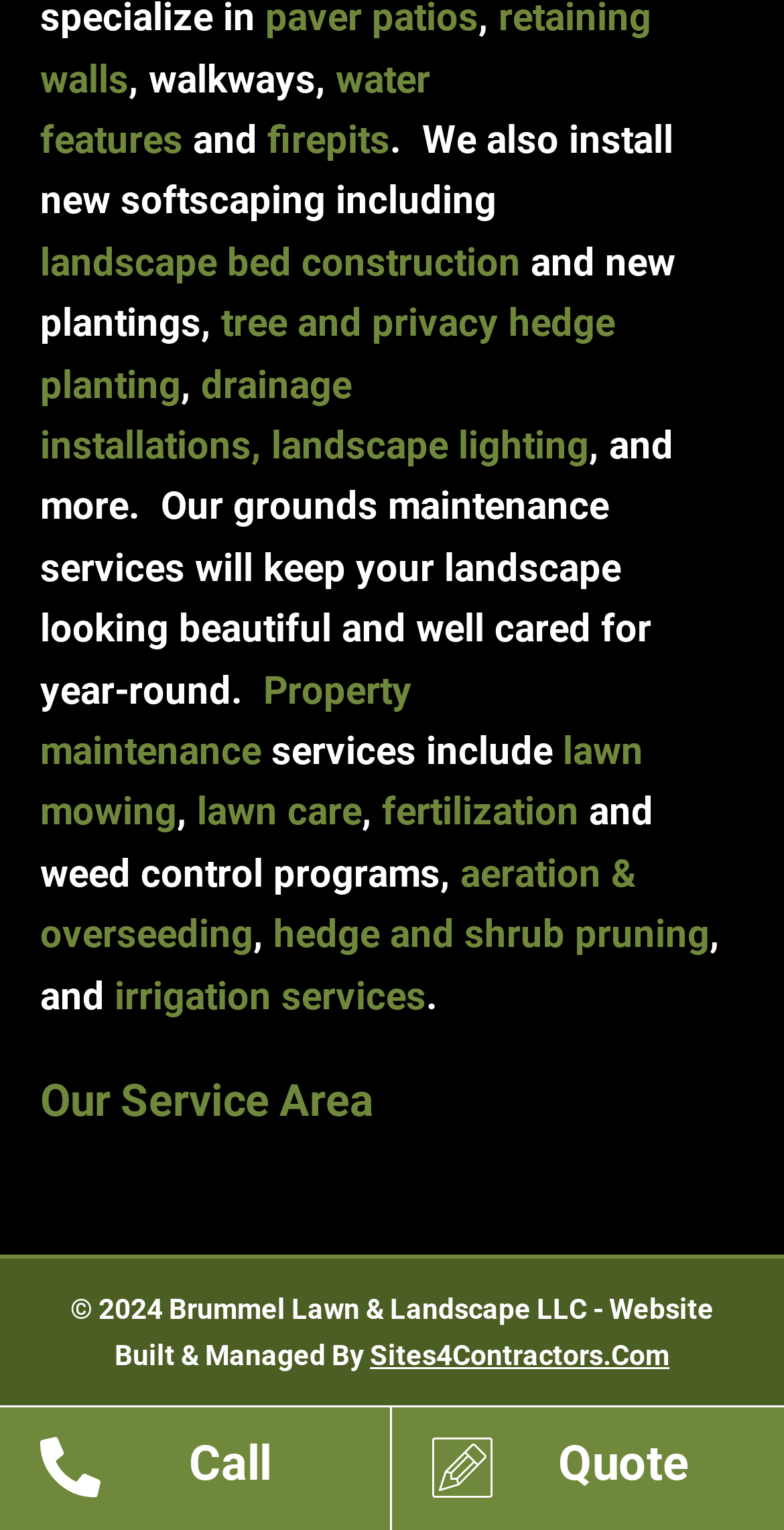What is the website of Brummel Lawn & Landscape LLC?
Make sure to answer the question with a detailed and comprehensive explanation.

The website of Brummel Lawn & Landscape LLC is mentioned at the bottom of the webpage as 'Go to https://www.brummellawn.com/estimates'. This is a clickable link that allows users to visit the company's website.